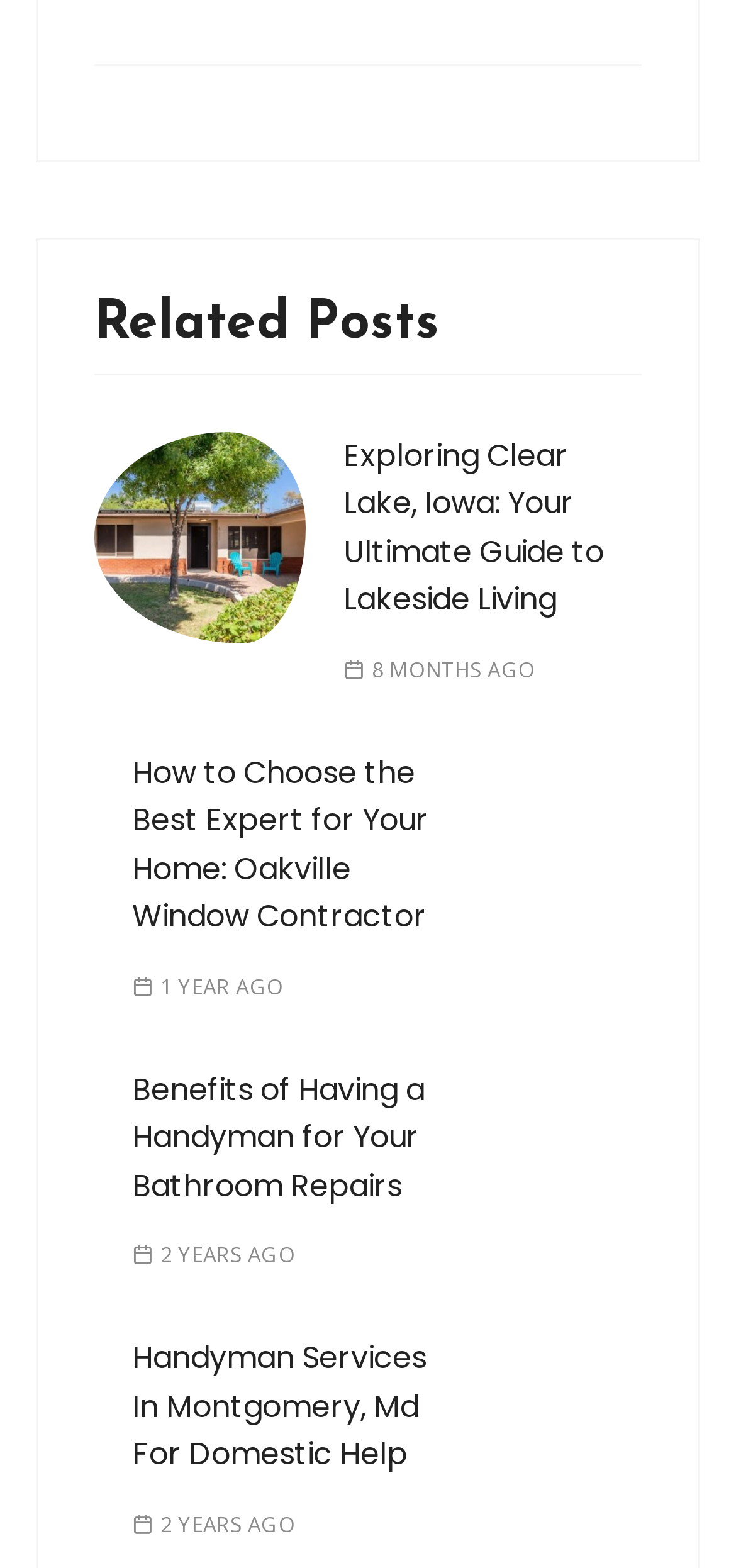Using the image as a reference, answer the following question in as much detail as possible:
What is the topic of the first article?

I looked at the heading of the first article, which is 'Exploring Clear Lake, Iowa: Your Ultimate Guide to Lakeside Living', and determined that the topic is Lakeside Living.